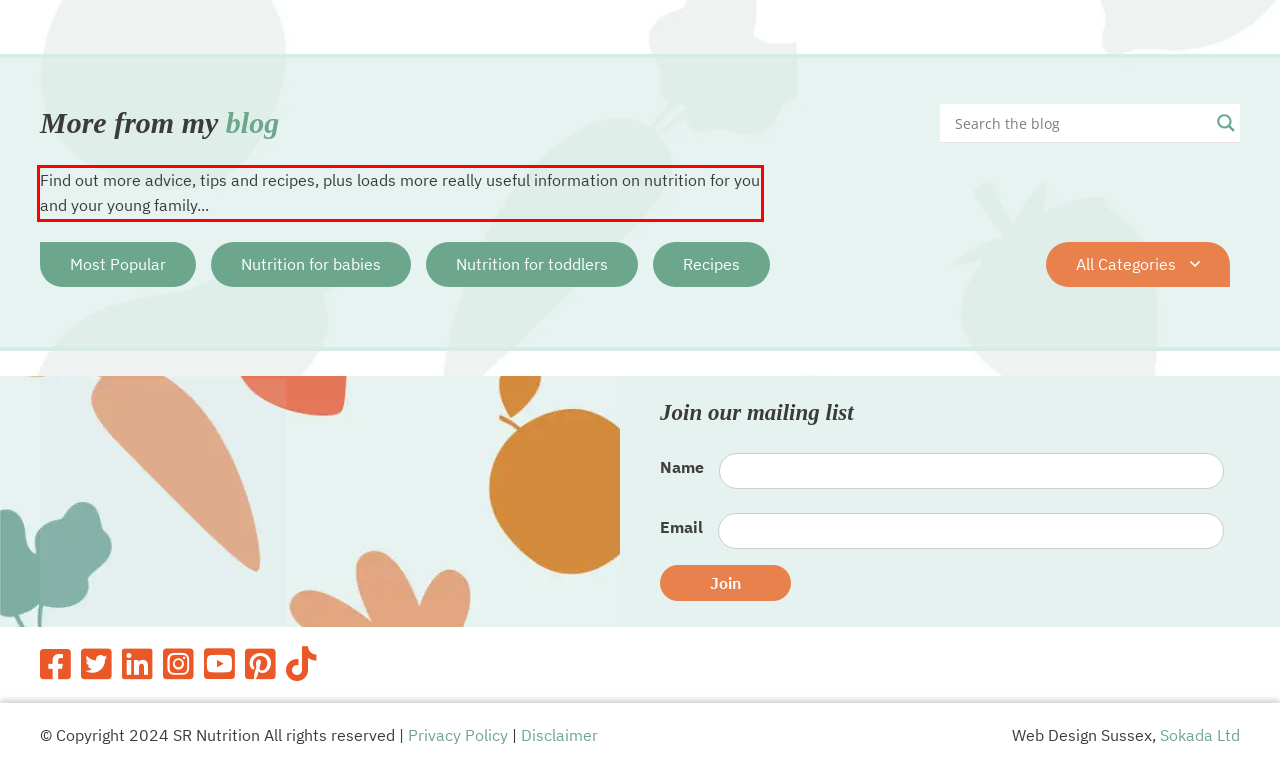Please perform OCR on the text within the red rectangle in the webpage screenshot and return the text content.

Find out more advice, tips and recipes, plus loads more really useful information on nutrition for you and your young family...